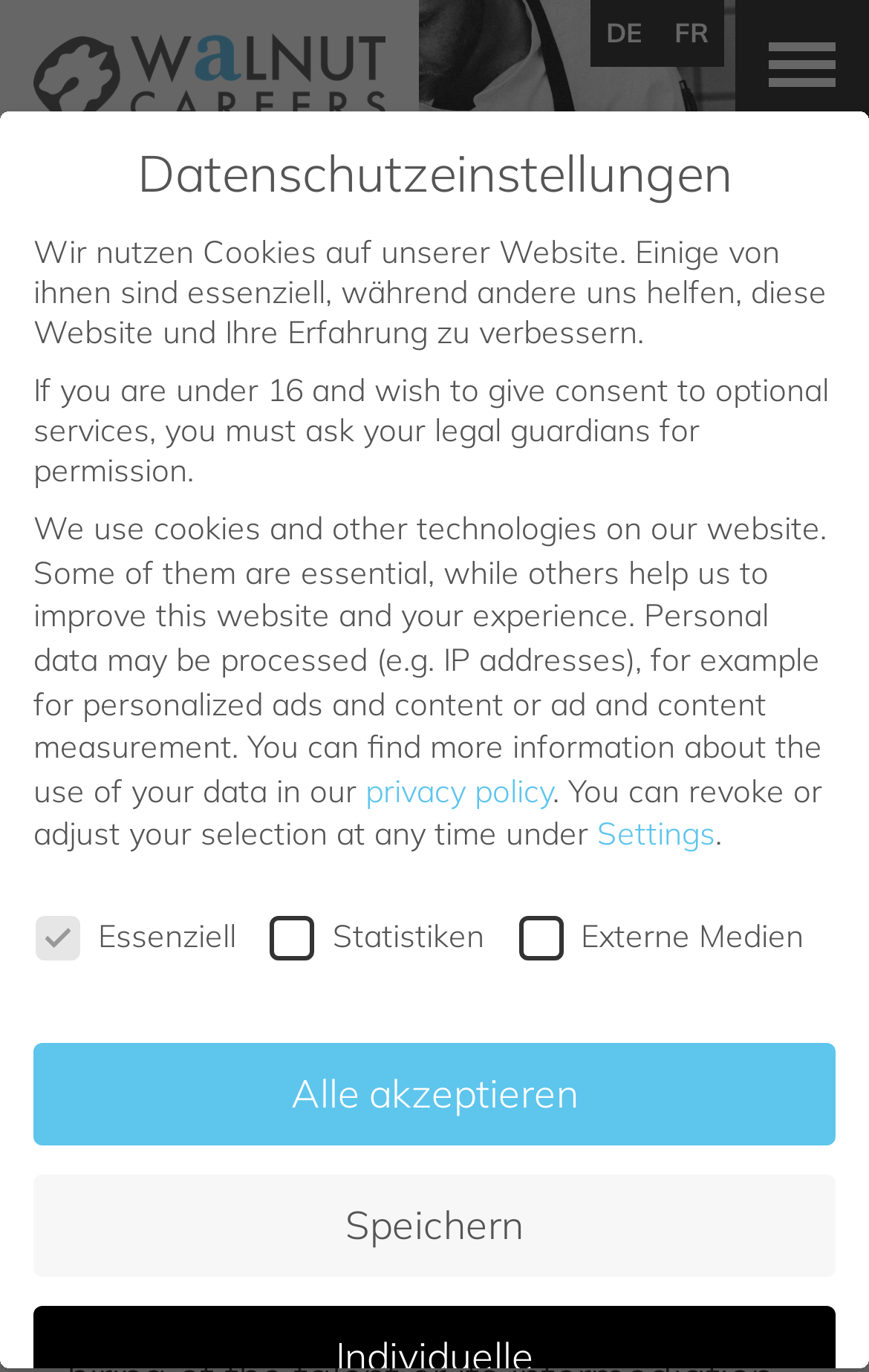Please determine the bounding box coordinates for the element that should be clicked to follow these instructions: "Click the Datenschutzeinstellungen heading".

[0.158, 0.105, 0.842, 0.147]